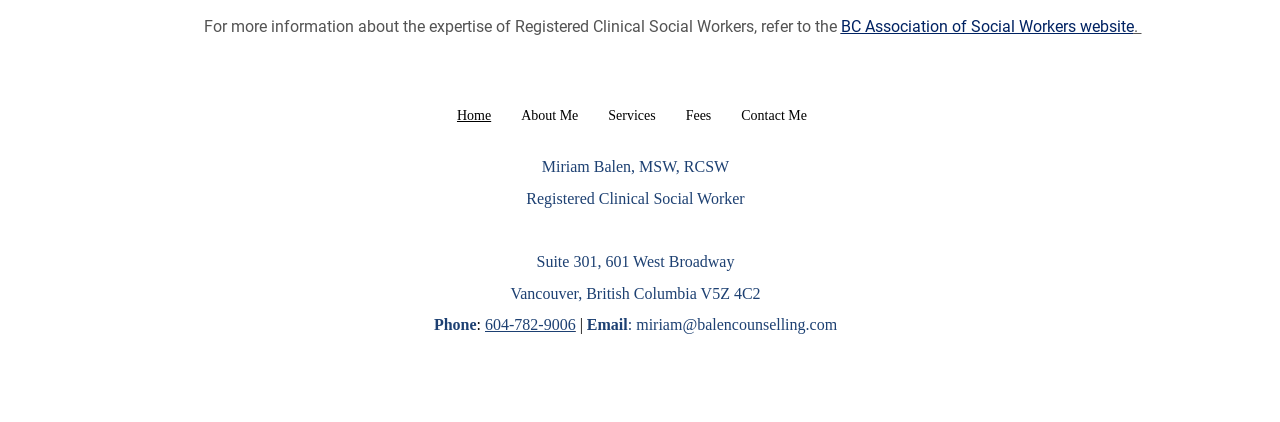Can you specify the bounding box coordinates for the region that should be clicked to fulfill this instruction: "send an email to miriam@balencounselling.com".

[0.497, 0.749, 0.654, 0.79]